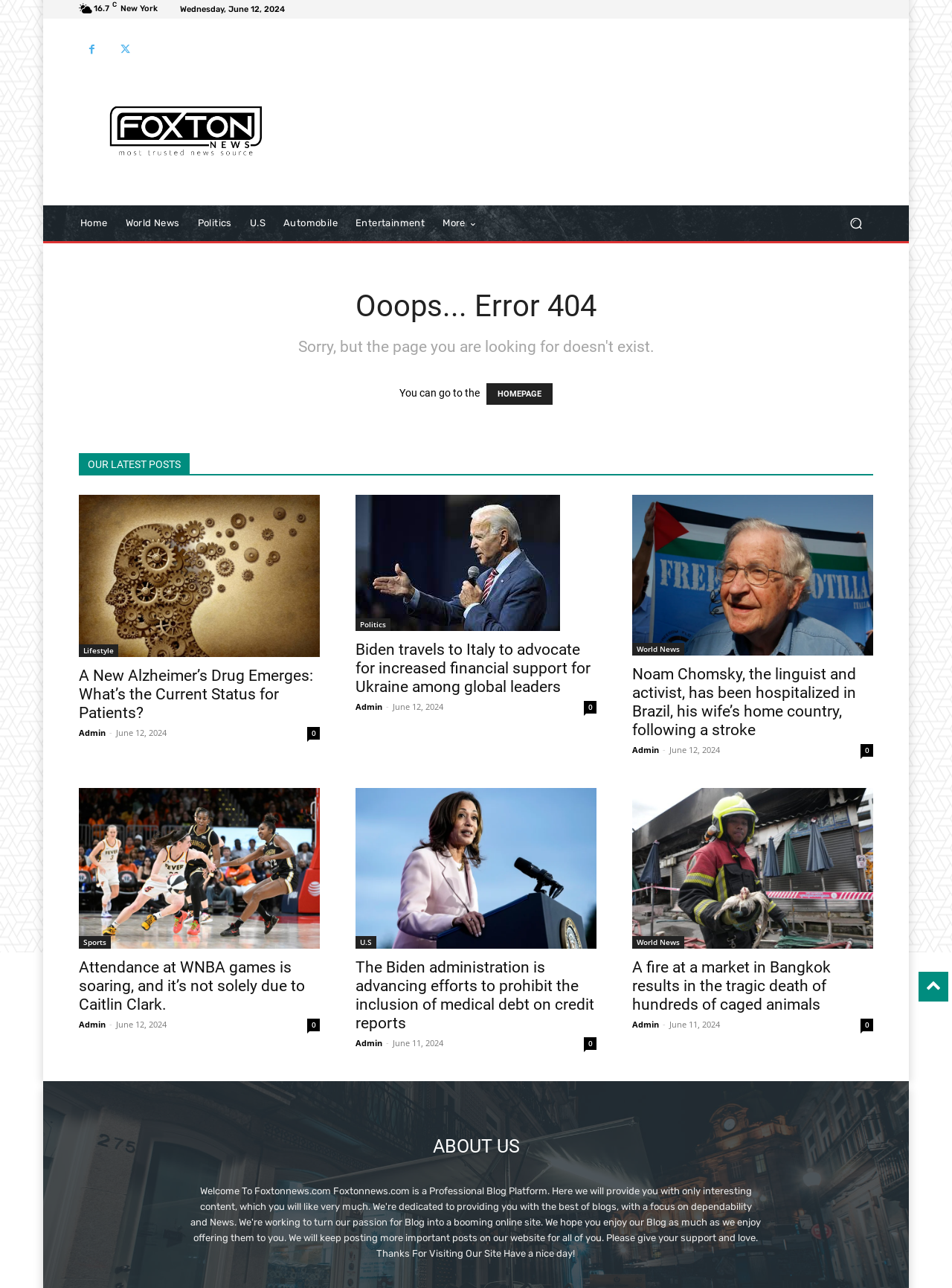Please provide the bounding box coordinates for the element that needs to be clicked to perform the instruction: "Search for something". The coordinates must consist of four float numbers between 0 and 1, formatted as [left, top, right, bottom].

None